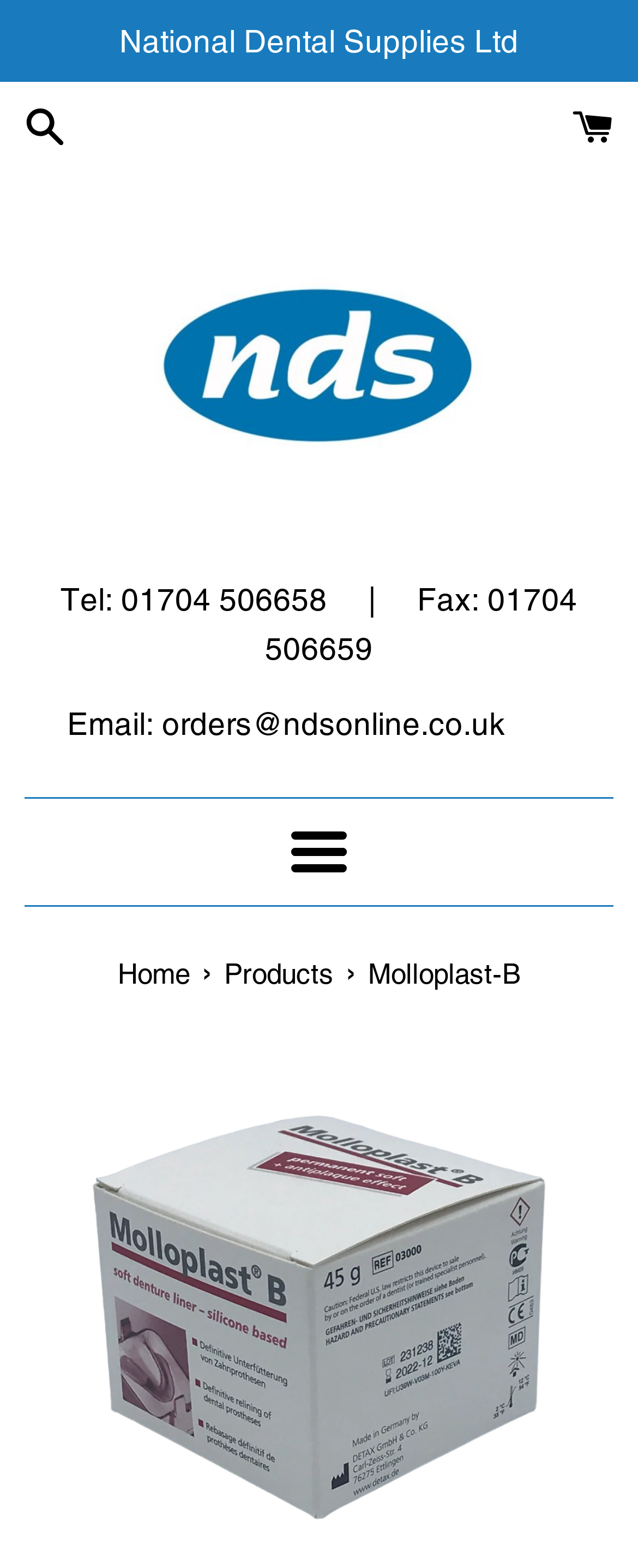Please study the image and answer the question comprehensively:
What is the purpose of the button at the top of the webpage?

I found the purpose of the button by looking at the button element with the text 'Menu' and its property 'hasPopup: menu', which suggests that it is a menu button.